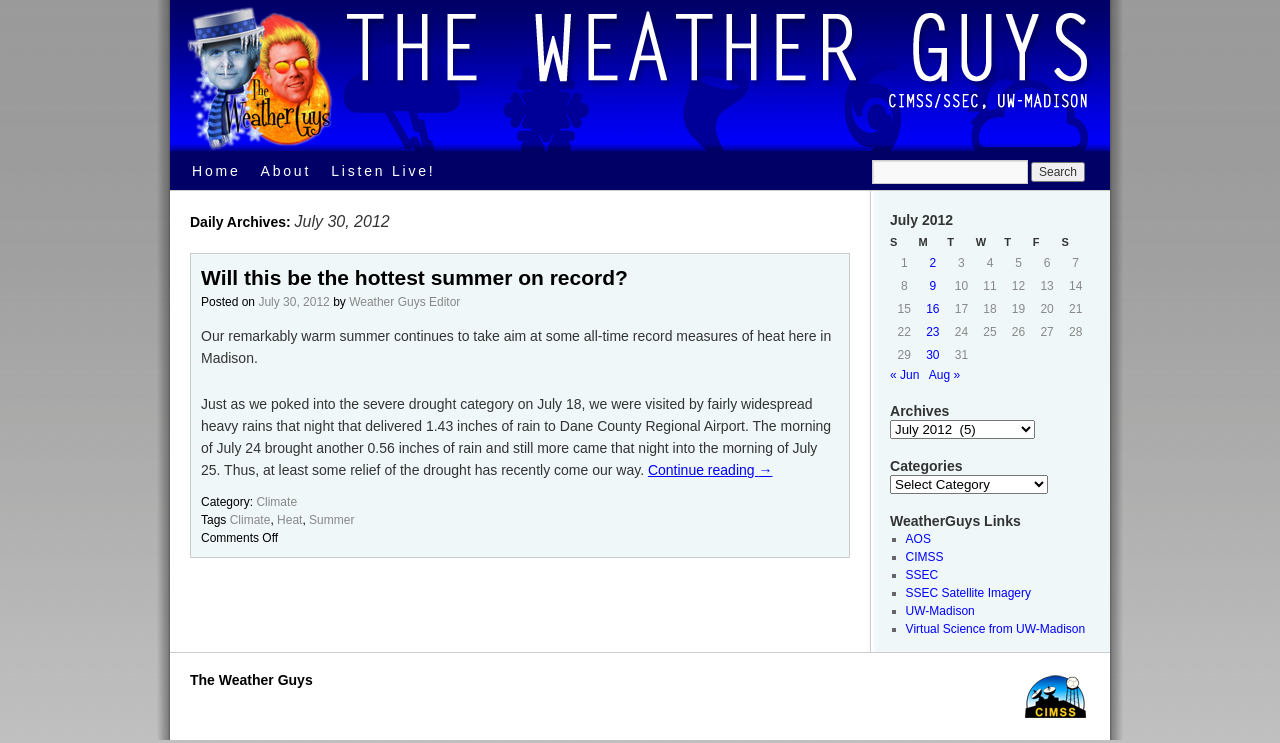What is the name of the author of the post?
Look at the screenshot and provide an in-depth answer.

The name of the author of the post can be found below the post title. It is listed as 'Weather Guys Editor'.